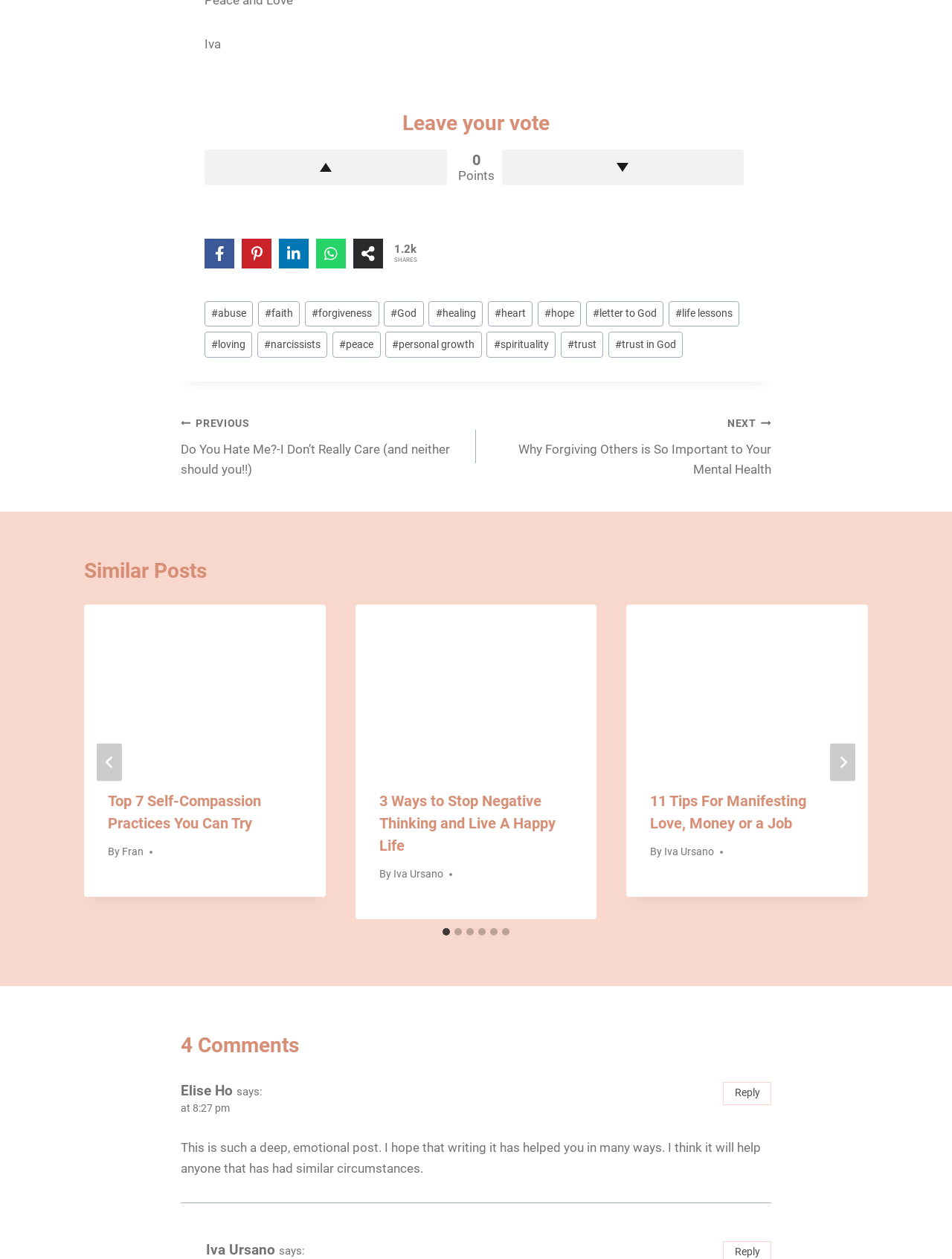Use a single word or phrase to answer the question: 
What is the name of the author of the current post?

Iva